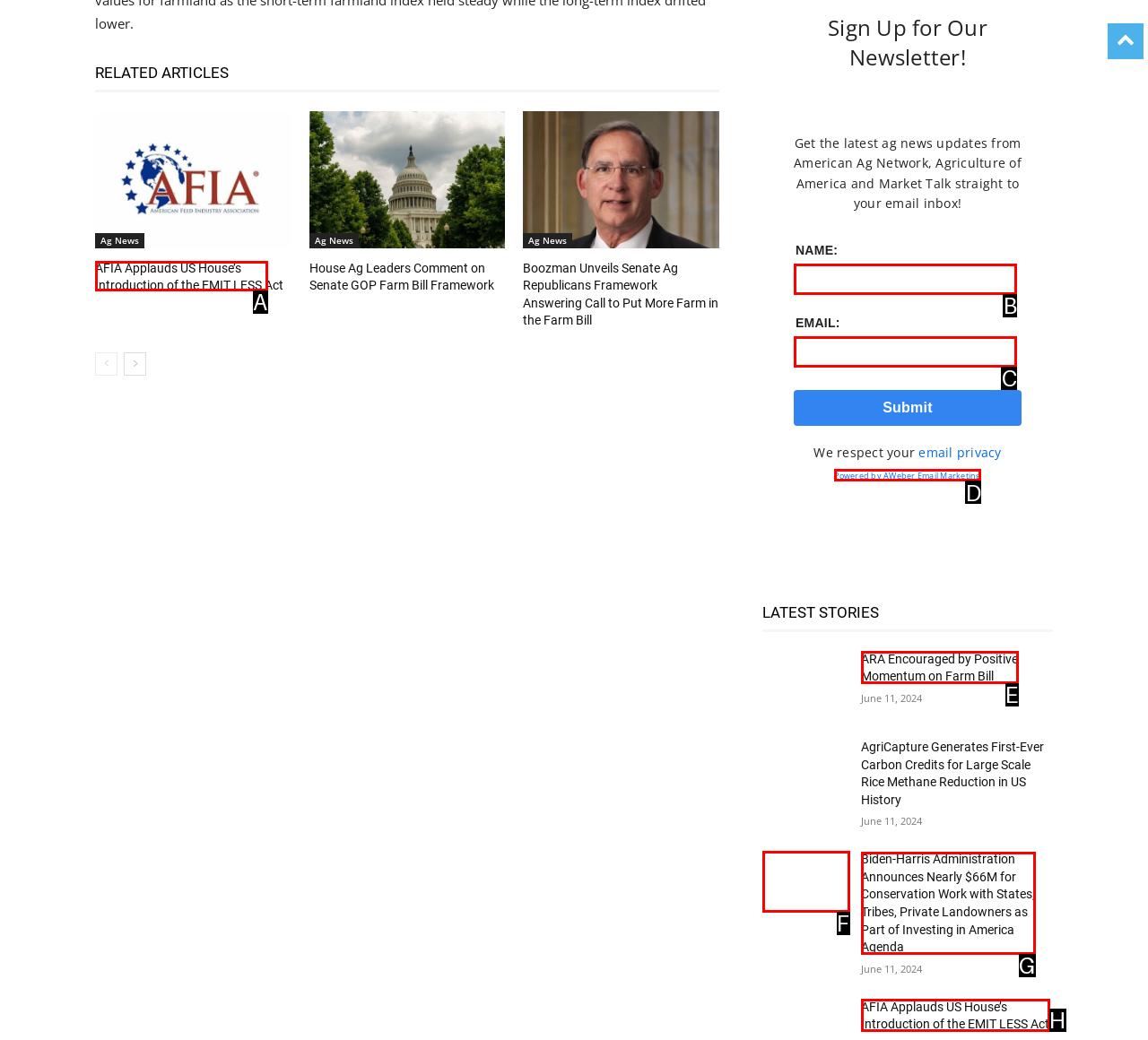Match the description: name="email" to the appropriate HTML element. Respond with the letter of your selected option.

C